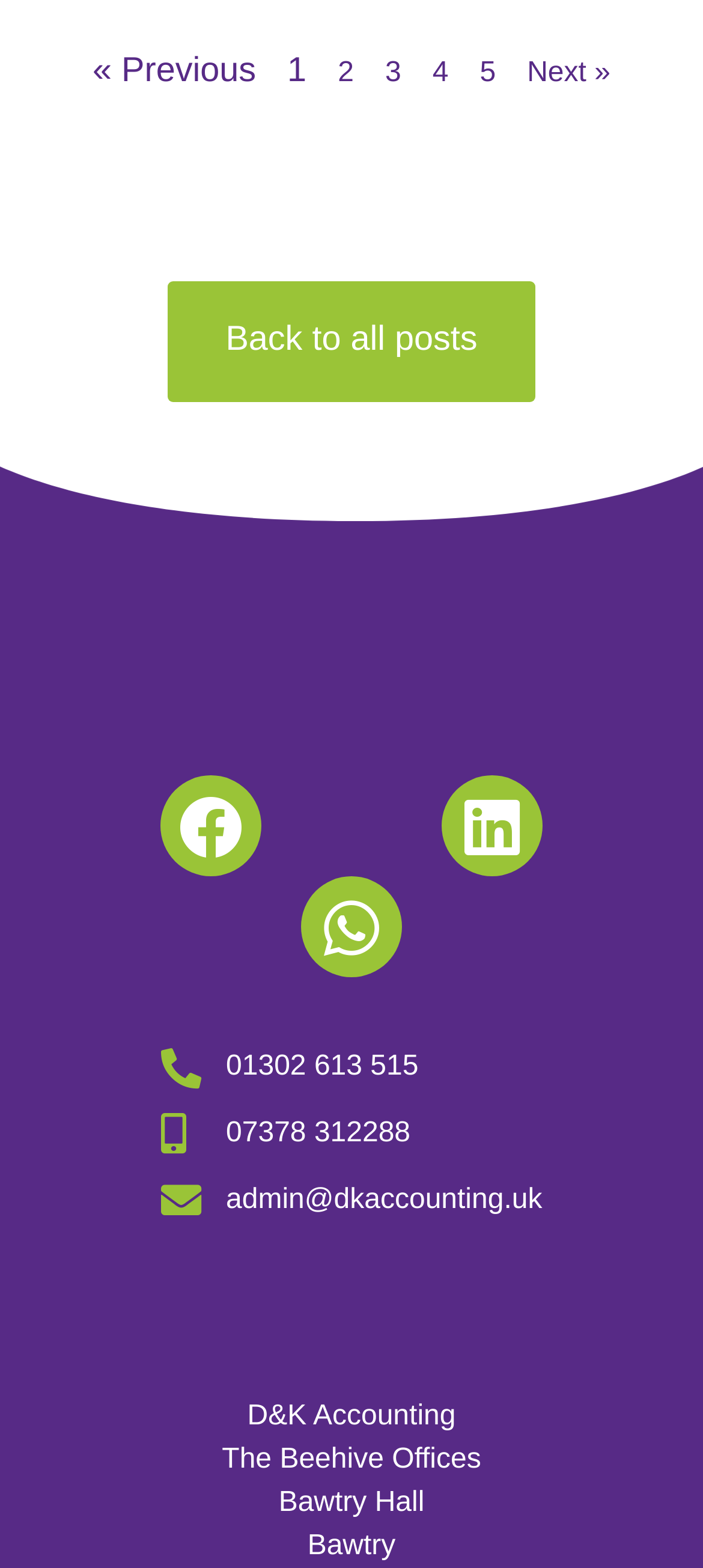How many social media links are there?
Please respond to the question thoroughly and include all relevant details.

I counted the number of social media links, which are 'Facebook', 'Linkedin', and 'Whatsapp', and found that there are 3 links in total.